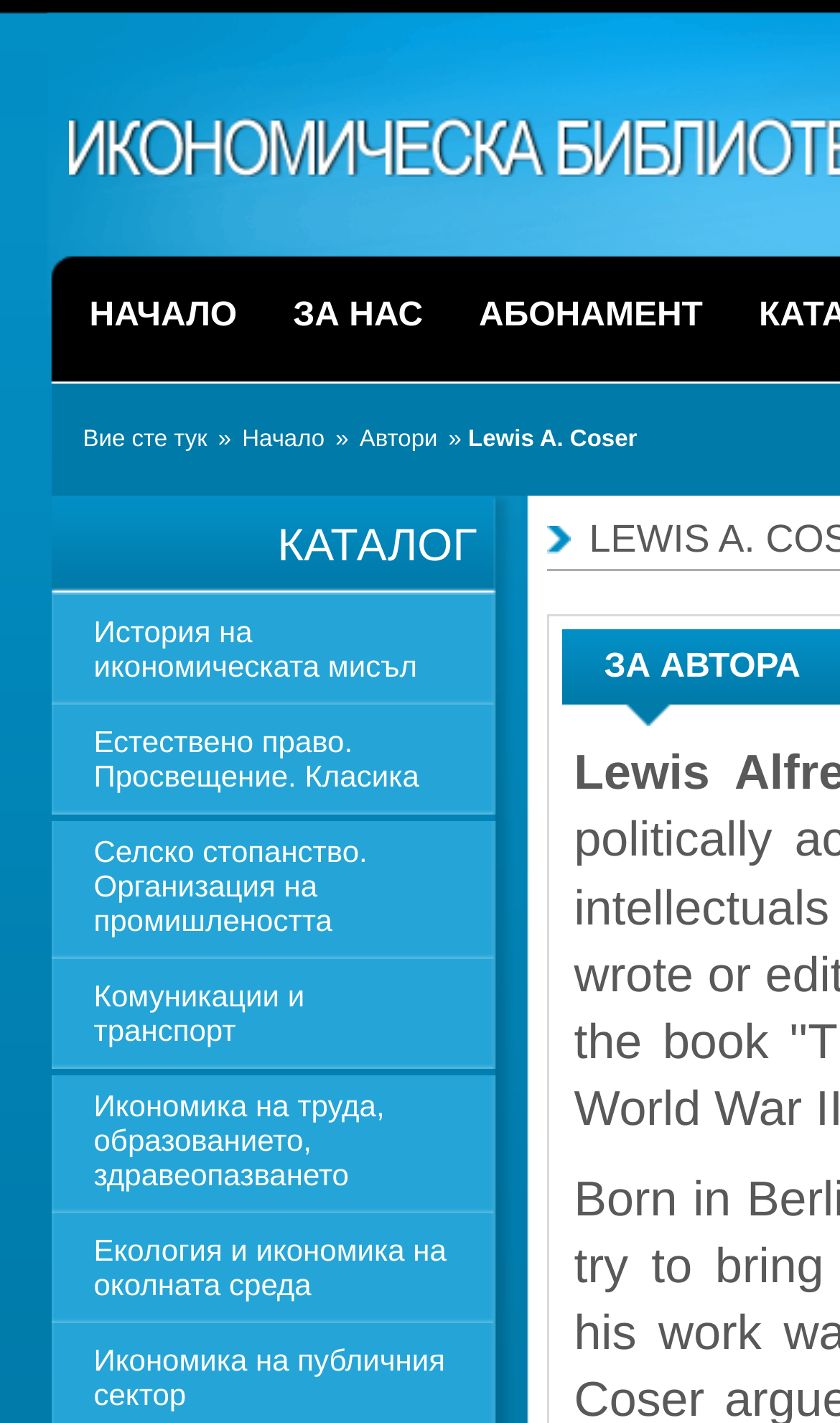Identify the bounding box coordinates of the area that should be clicked in order to complete the given instruction: "go to the main page". The bounding box coordinates should be four float numbers between 0 and 1, i.e., [left, top, right, bottom].

[0.073, 0.171, 0.316, 0.27]